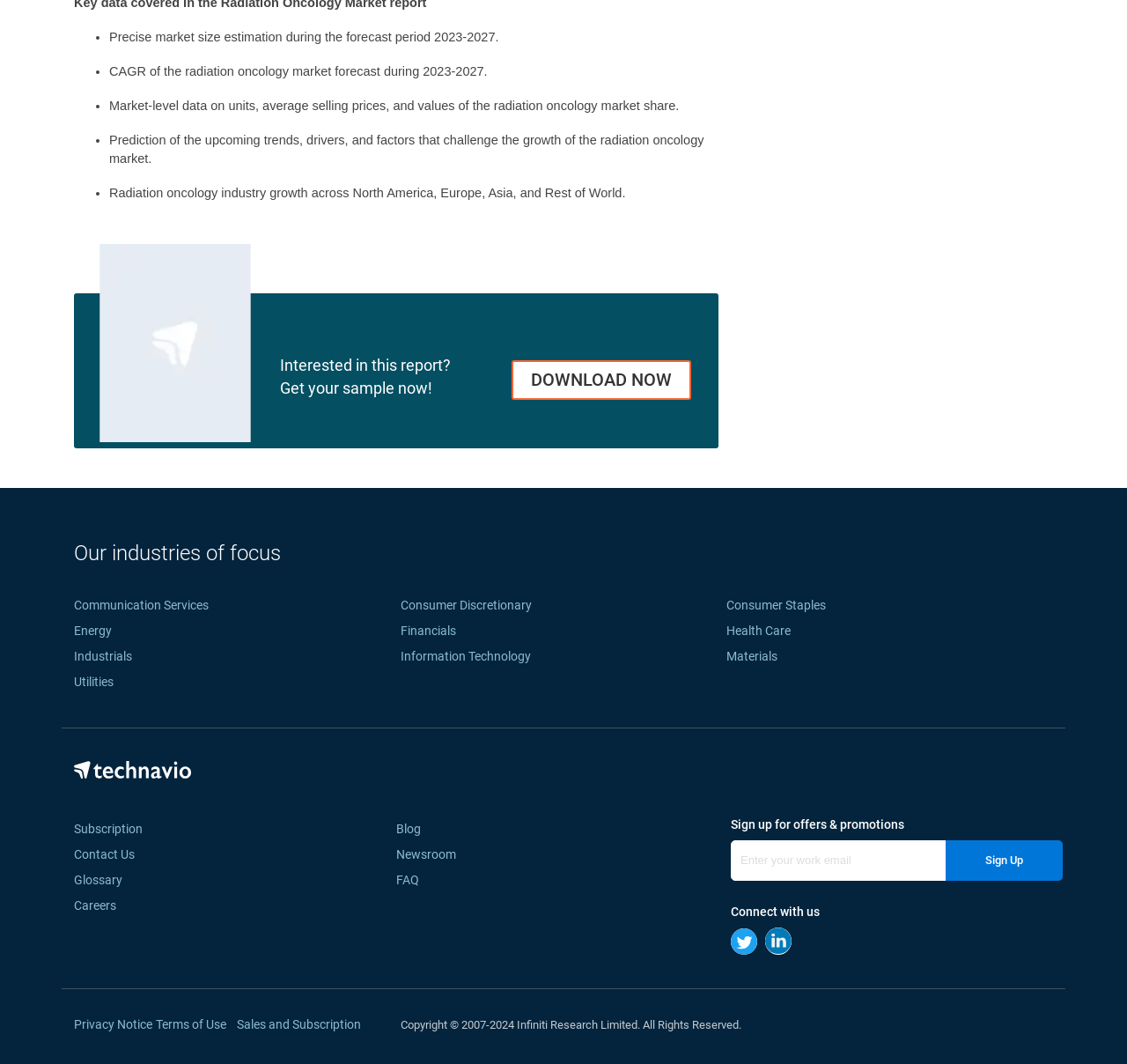Please identify the bounding box coordinates of the element that needs to be clicked to perform the following instruction: "Get your sample now".

[0.248, 0.356, 0.384, 0.373]